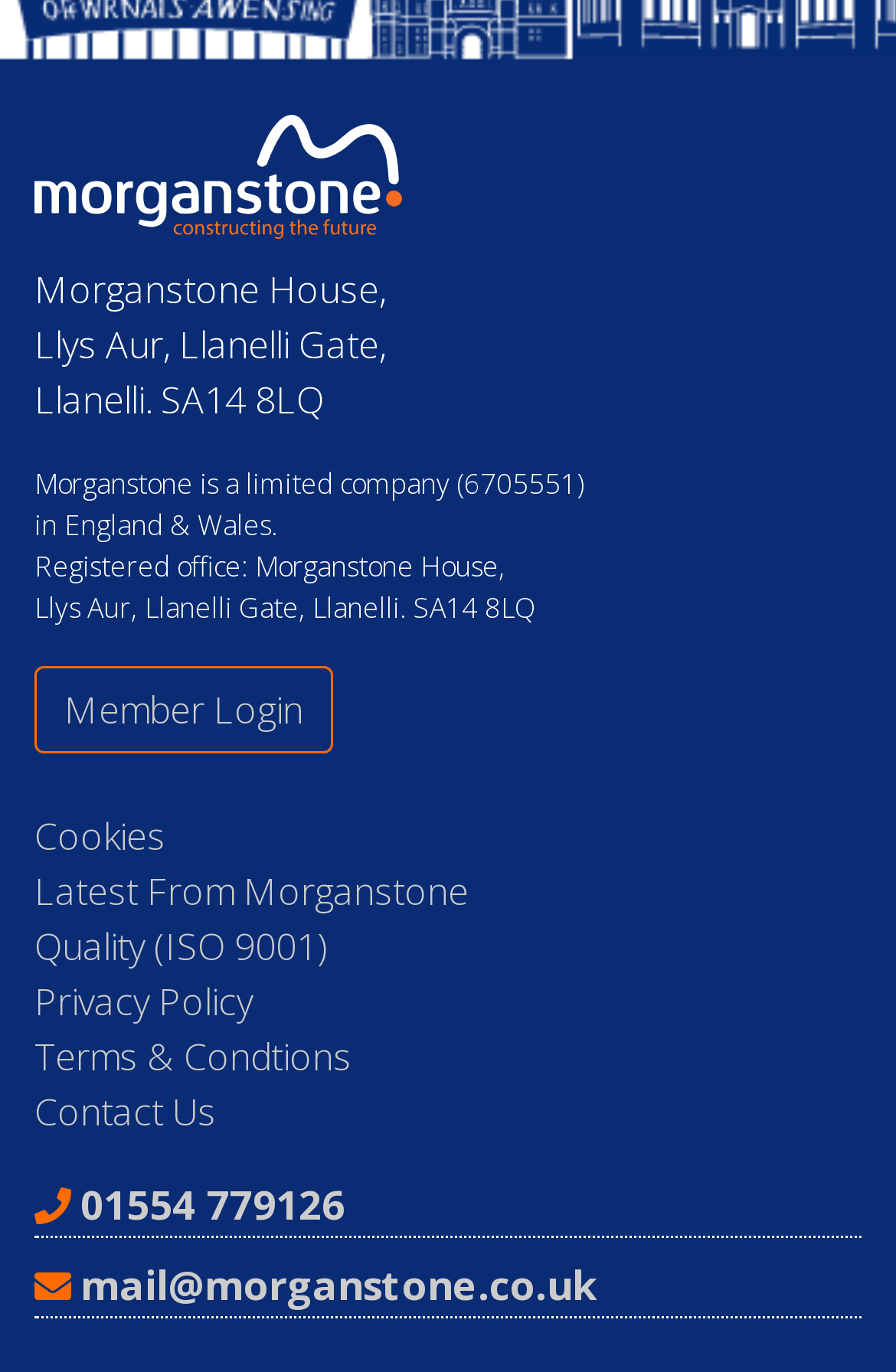Please identify the coordinates of the bounding box that should be clicked to fulfill this instruction: "Contact Us".

[0.038, 0.792, 0.241, 0.829]